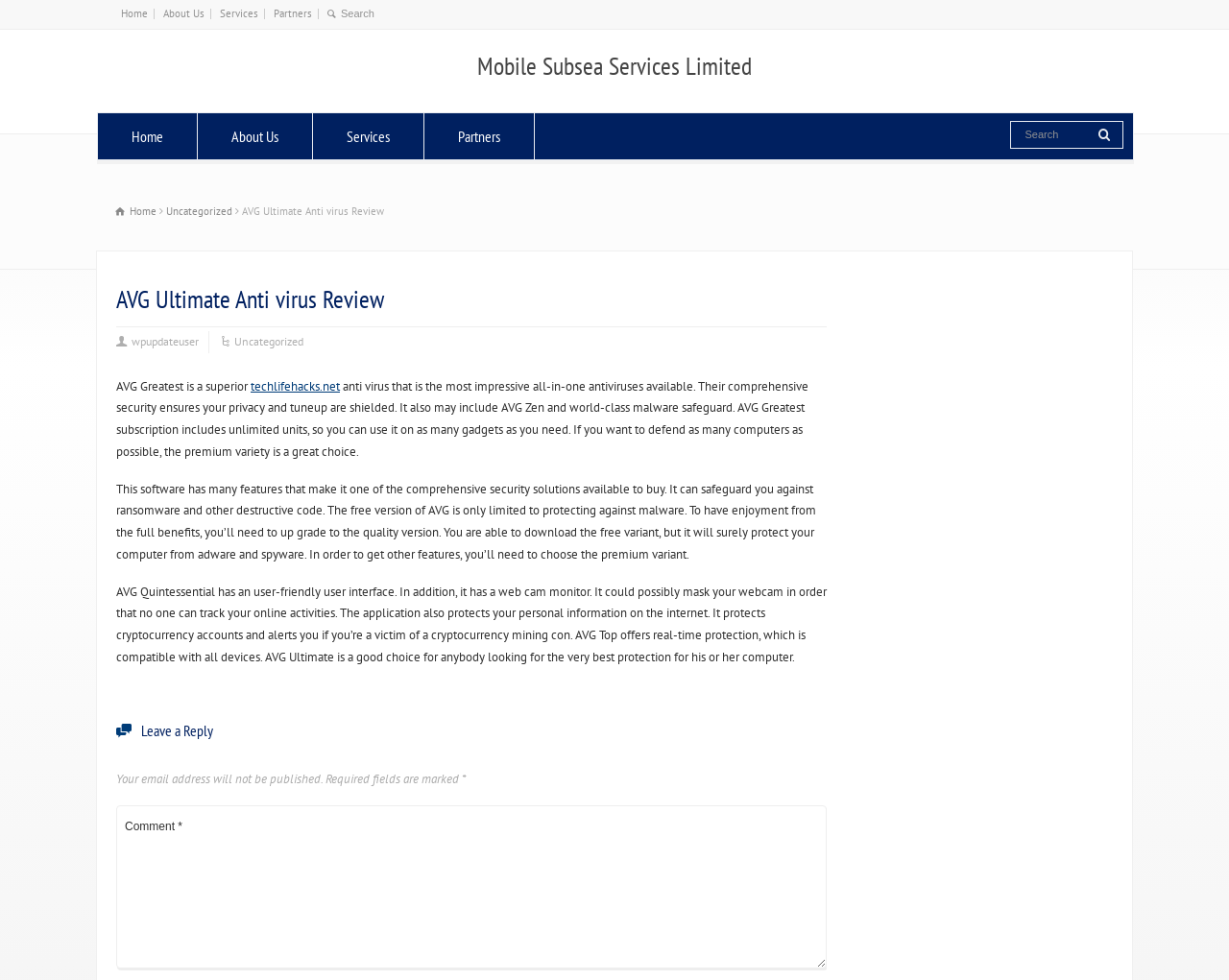Please give the bounding box coordinates of the area that should be clicked to fulfill the following instruction: "Click on Home". The coordinates should be in the format of four float numbers from 0 to 1, i.e., [left, top, right, bottom].

[0.098, 0.007, 0.12, 0.021]